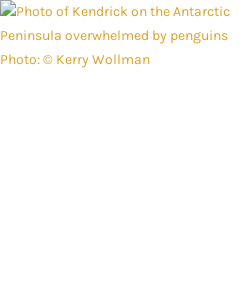When does the exhibit open?
Refer to the screenshot and respond with a concise word or phrase.

August 2